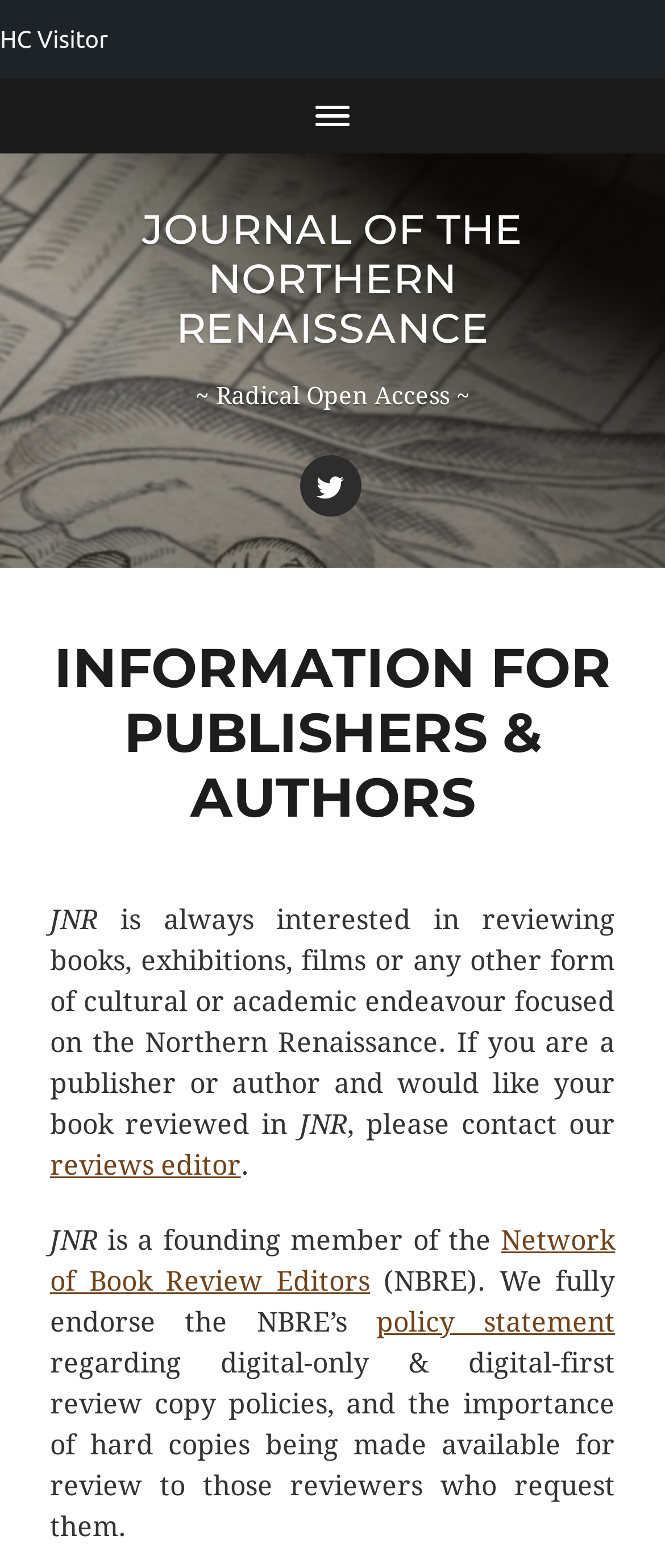Based on the image, please respond to the question with as much detail as possible:
What is JNR?

JNR is an abbreviation for Journal of the Northern Renaissance, which is mentioned multiple times on the webpage, including in the text 'JNR is always interested in reviewing books...'.